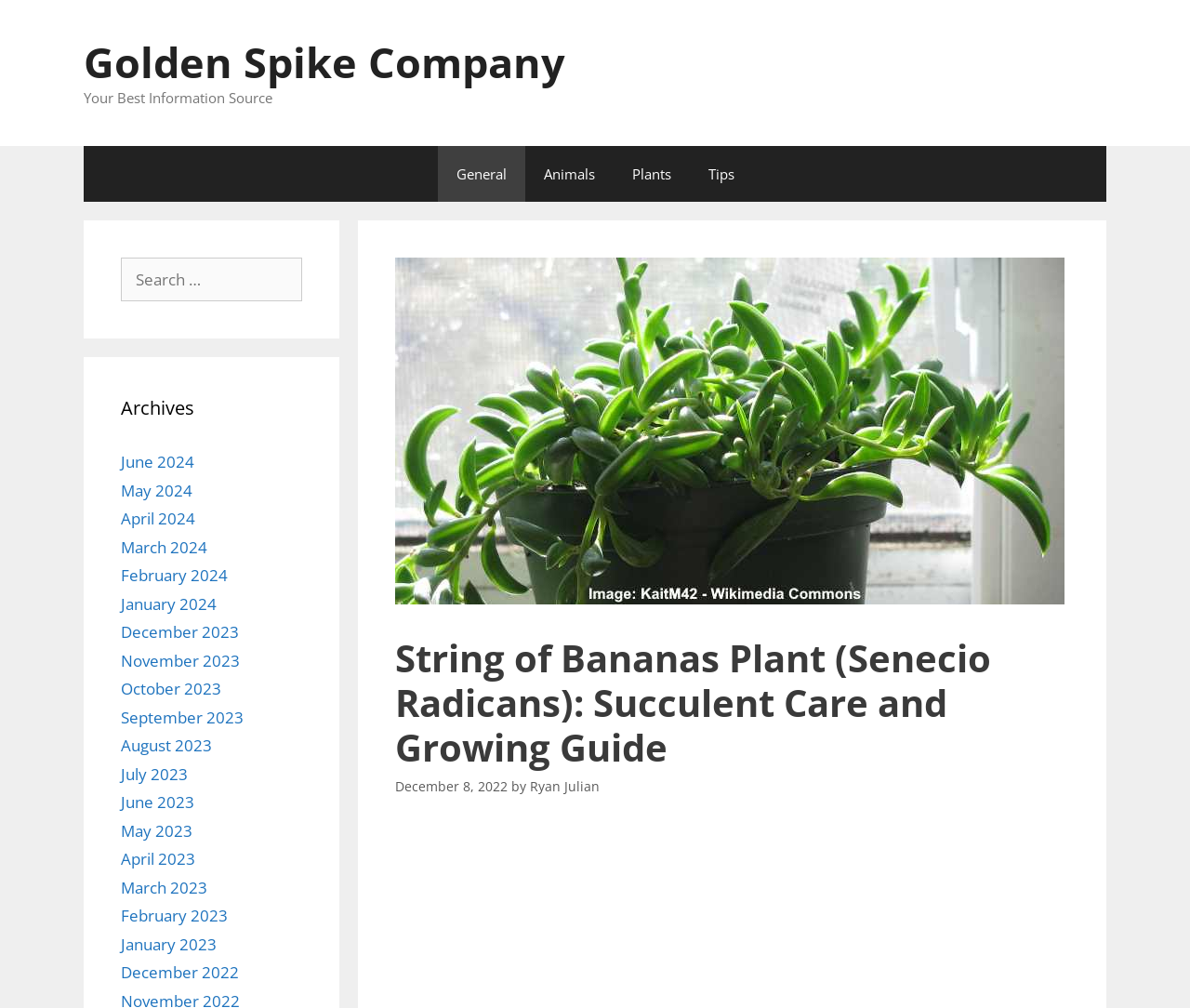Provide the bounding box for the UI element matching this description: "Golden Spike Company".

[0.07, 0.033, 0.475, 0.089]